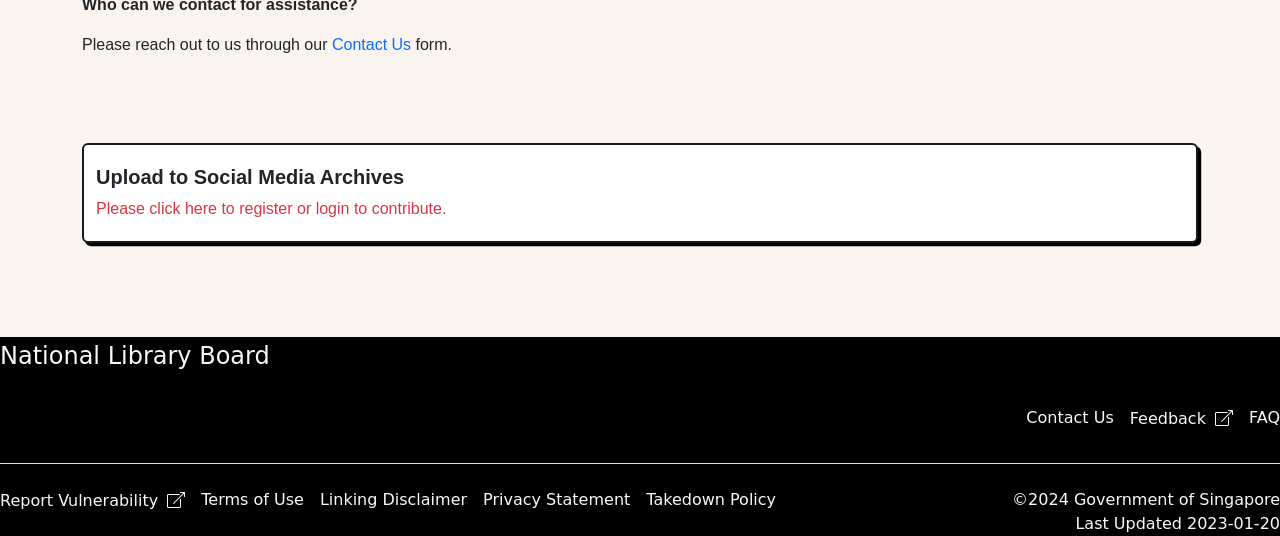Locate the bounding box coordinates of the element you need to click to accomplish the task described by this instruction: "Click National Library Board".

[0.0, 0.639, 0.211, 0.691]